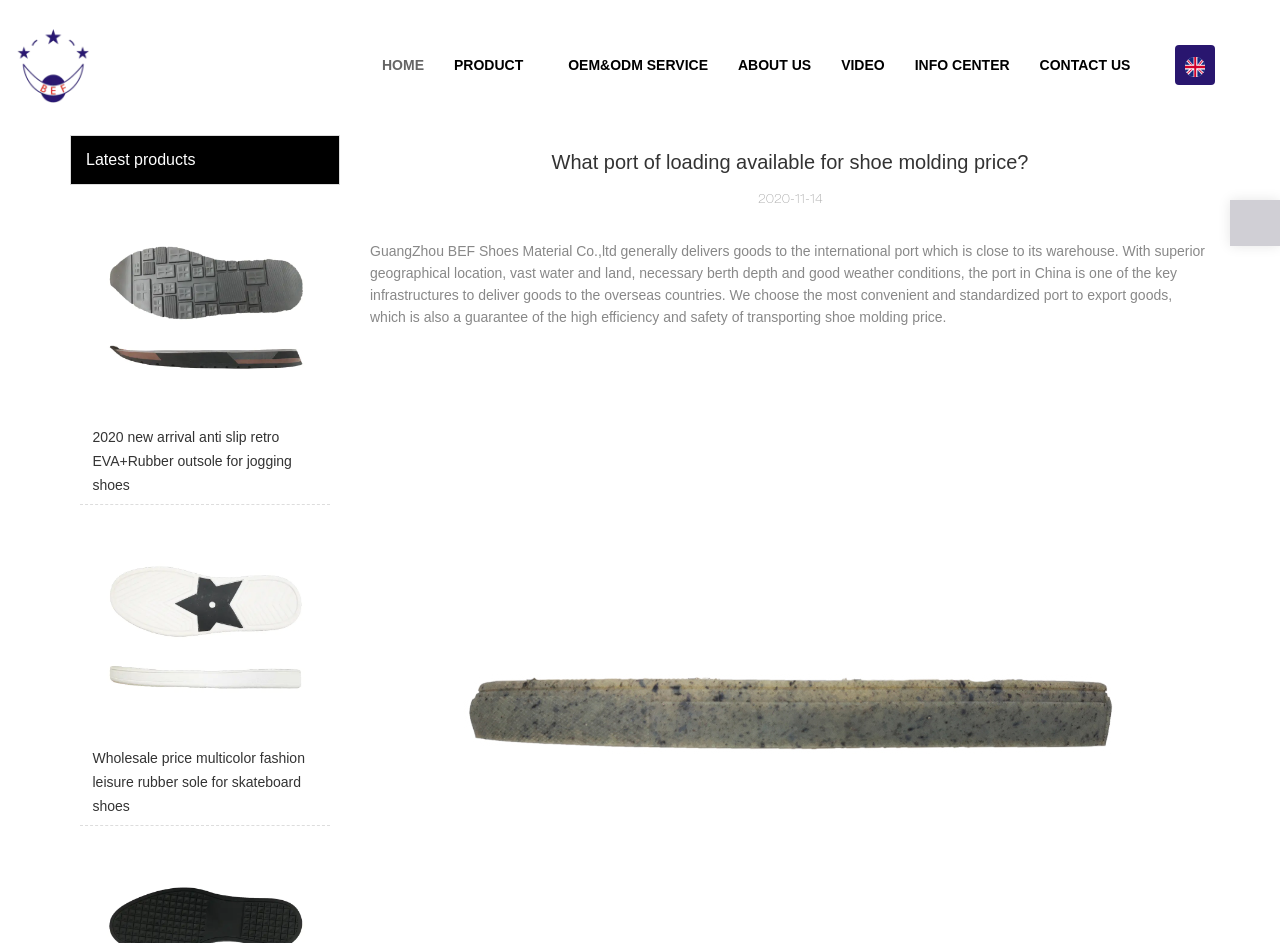Identify the bounding box coordinates of the element to click to follow this instruction: 'Learn more about Xanthippe'. Ensure the coordinates are four float values between 0 and 1, provided as [left, top, right, bottom].

None